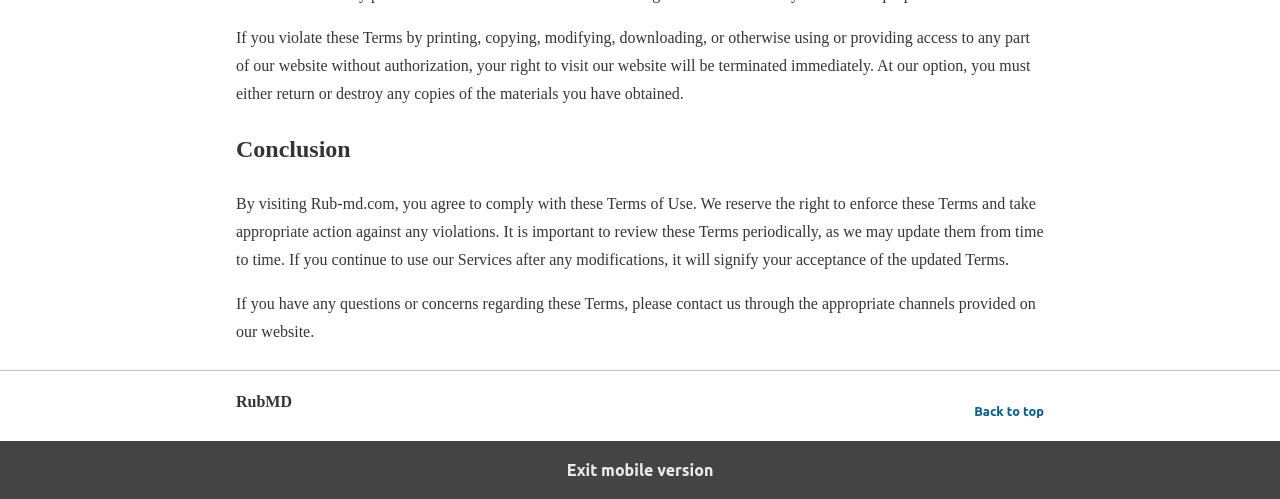What is the purpose of reviewing the Terms periodically?
Please give a detailed and elaborate answer to the question.

The StaticText element with the text 'It is important to review these Terms periodically, as we may update them from time to time. If you continue to use our Services after any modifications, it will signify your acceptance of the updated Terms.' implies that reviewing the Terms periodically is necessary to accept any updated Terms.